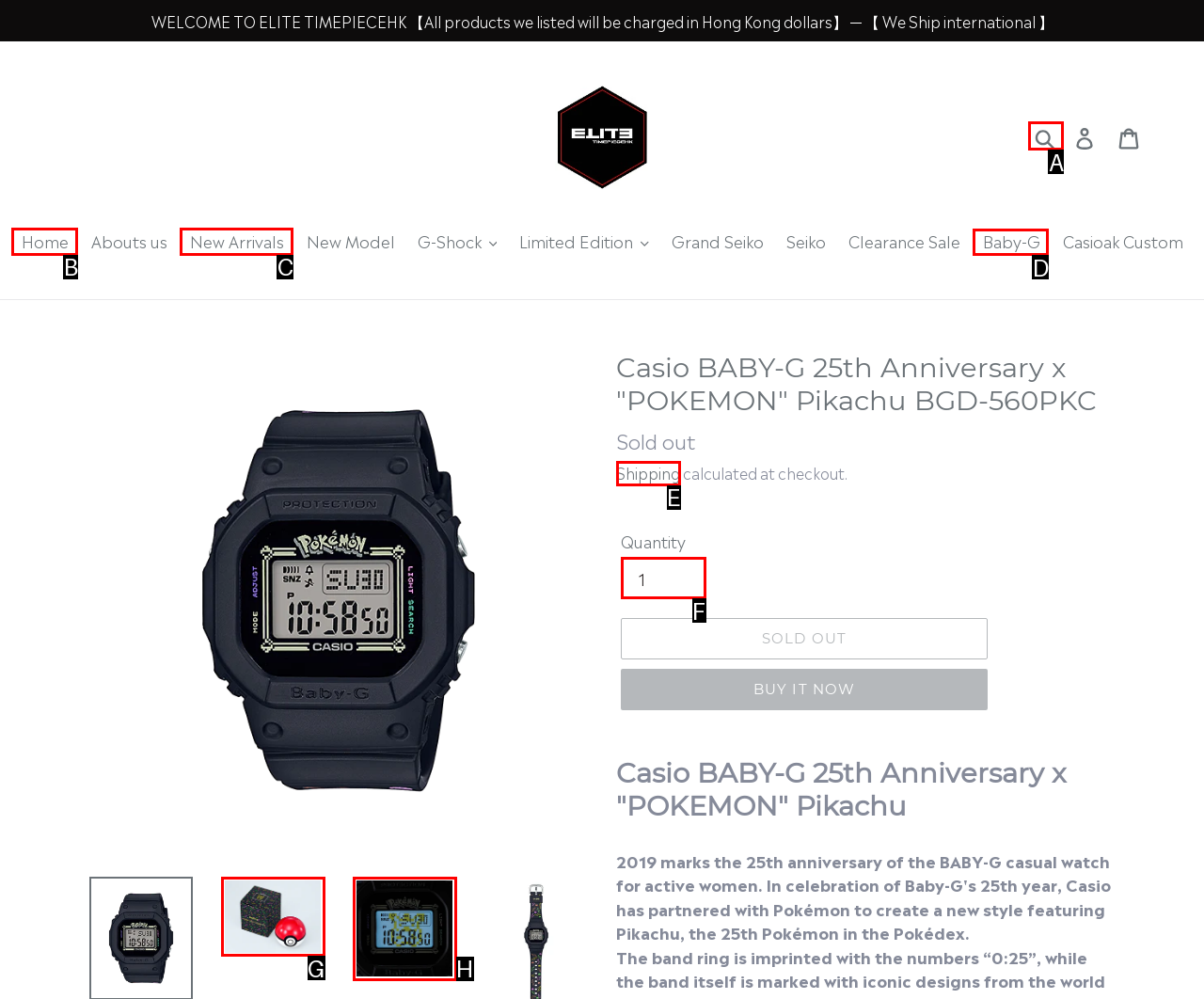Determine the letter of the element I should select to fulfill the following instruction: Click the 'Baby-G' link. Just provide the letter.

D